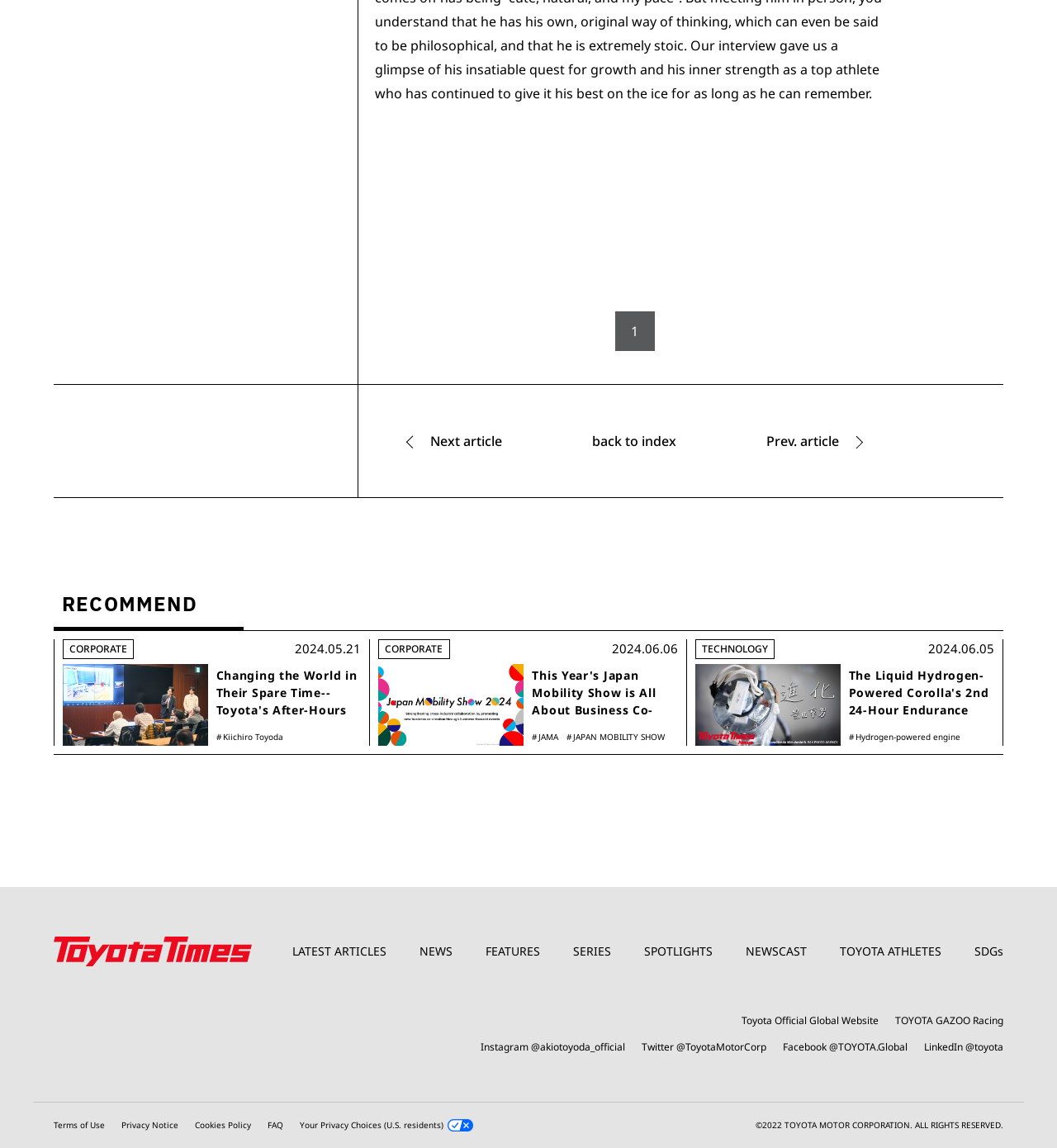What is the name of the company featured on this webpage?
Refer to the image and provide a detailed answer to the question.

The webpage has multiple links and headings related to Toyota, such as 'ToyotaTimes', 'Toyota Official Global Website', and 'TOYOTA GAZOO Racing', indicating that the company featured on this webpage is Toyota.